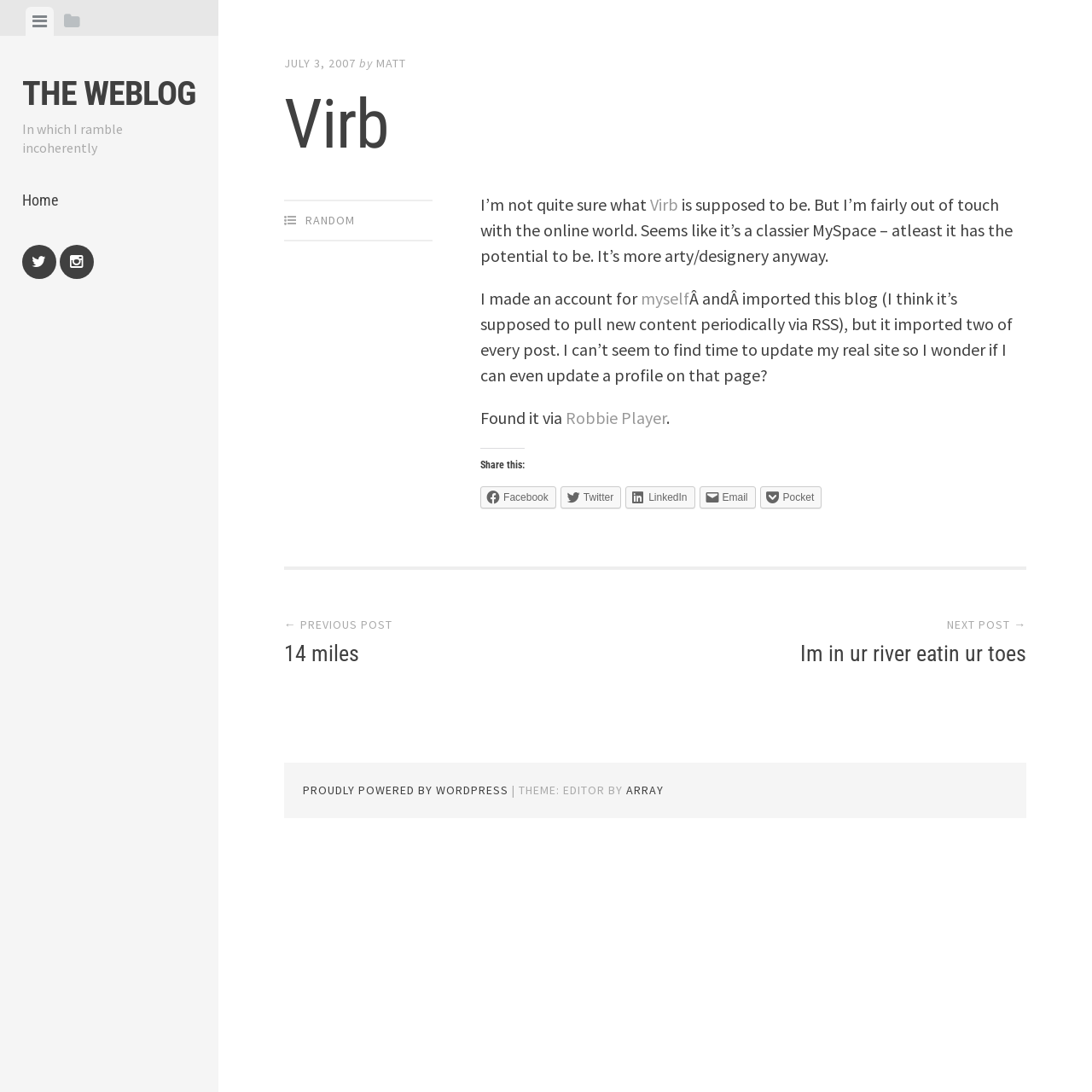Can you provide the bounding box coordinates for the element that should be clicked to implement the instruction: "Check Twitter profile"?

[0.02, 0.224, 0.051, 0.255]